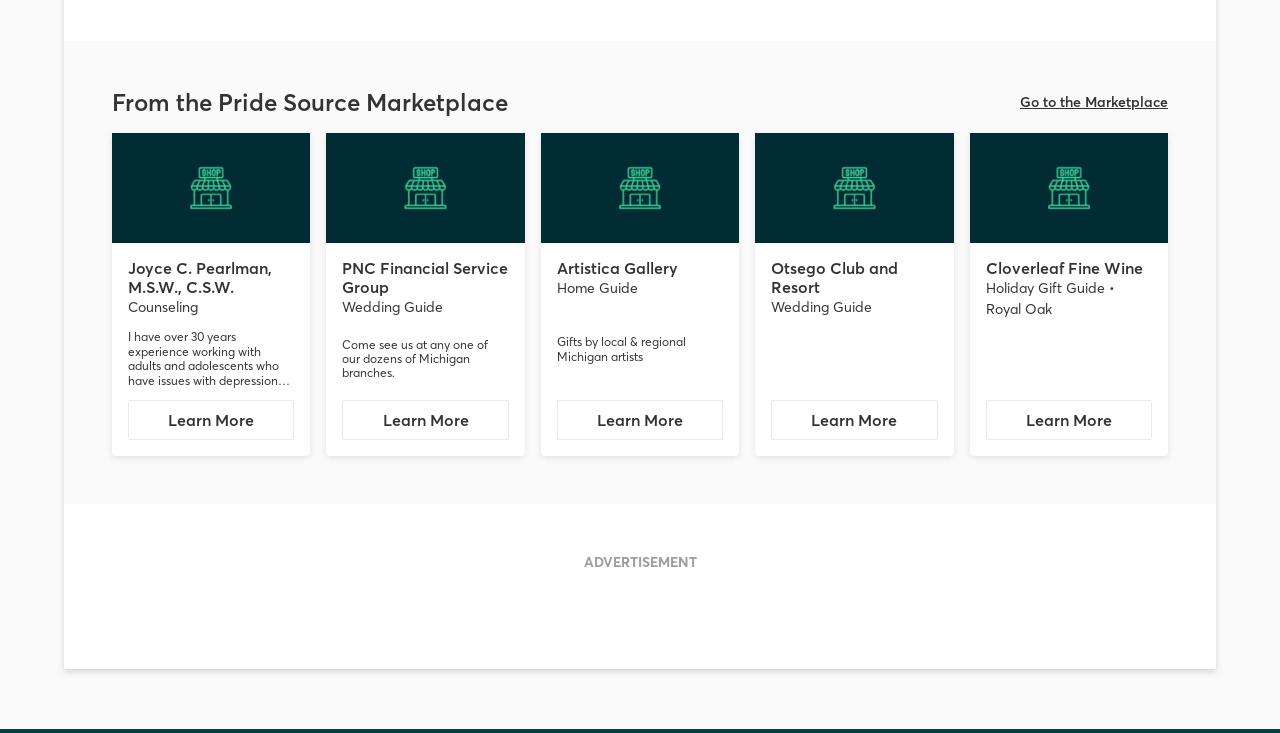Find the bounding box coordinates of the area that needs to be clicked in order to achieve the following instruction: "Learn more about PNC Financial Service Group". The coordinates should be specified as four float numbers between 0 and 1, i.e., [left, top, right, bottom].

[0.268, 0.832, 0.398, 0.887]